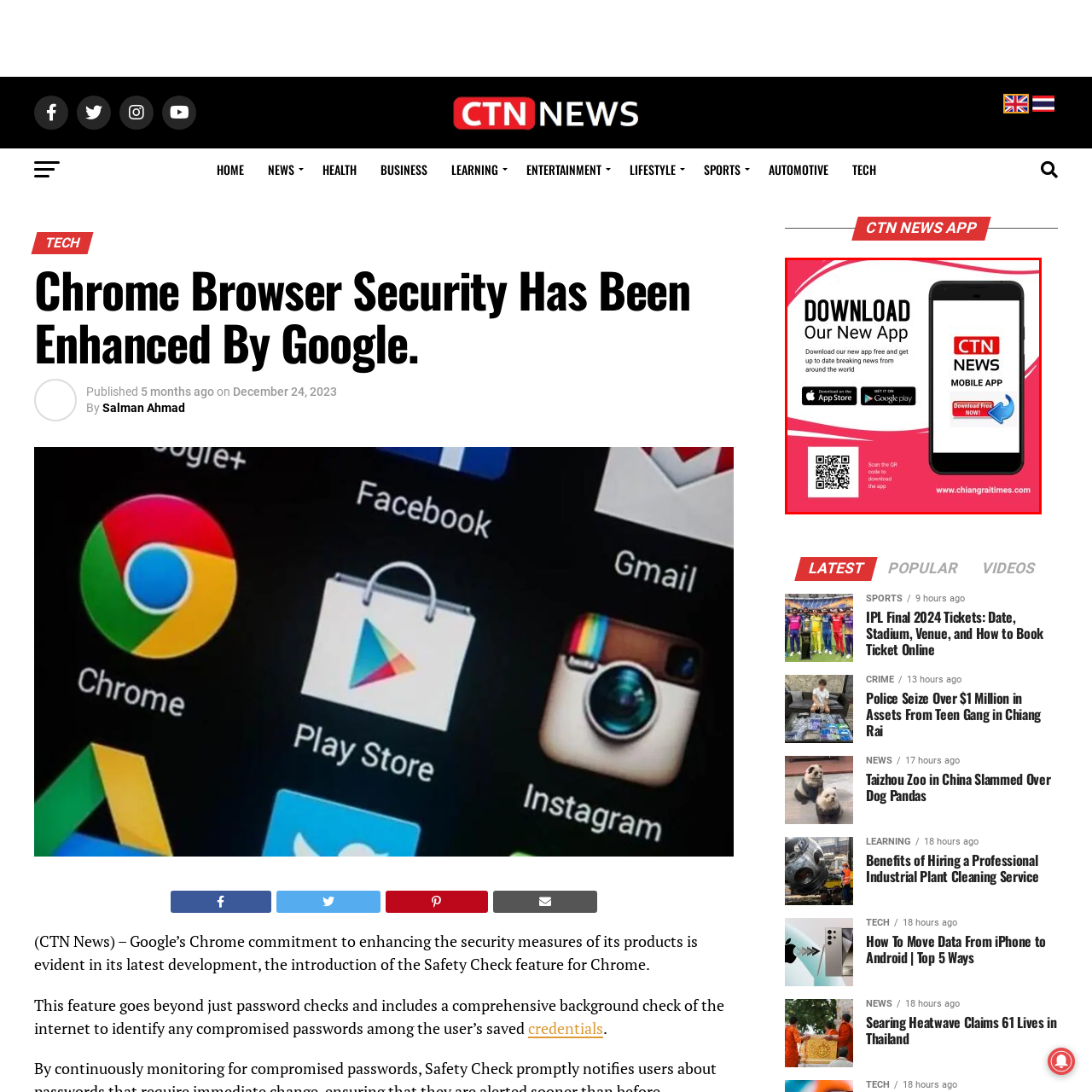View the image inside the red box and answer the question briefly with a word or phrase:
What is the purpose of the QR code?

Quick access